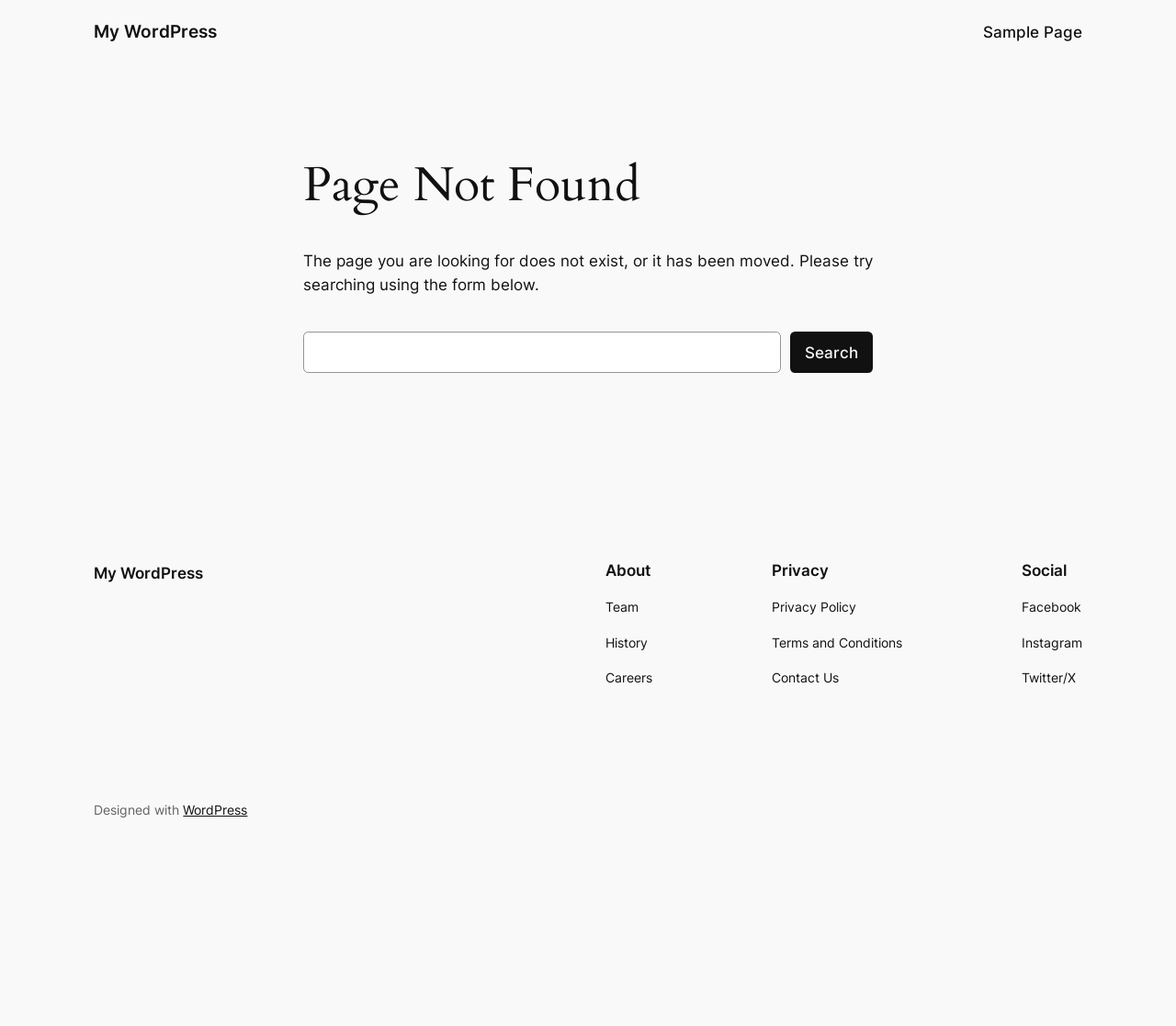From the screenshot, find the bounding box of the UI element matching this description: "parent_node: Search name="s"". Supply the bounding box coordinates in the form [left, top, right, bottom], each a float between 0 and 1.

[0.258, 0.323, 0.664, 0.364]